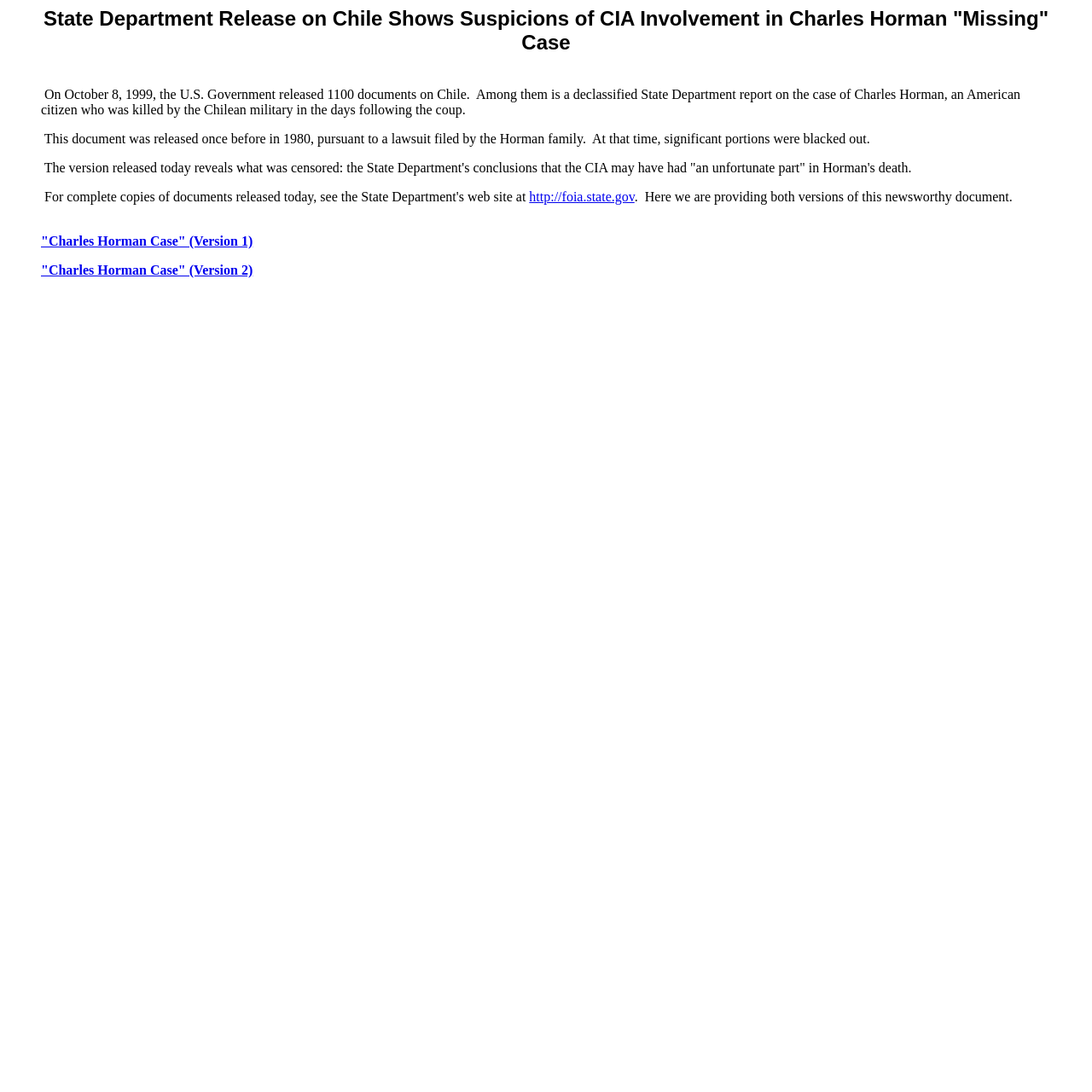Provide a short answer to the following question with just one word or phrase: How many versions of the document are provided on the webpage?

2